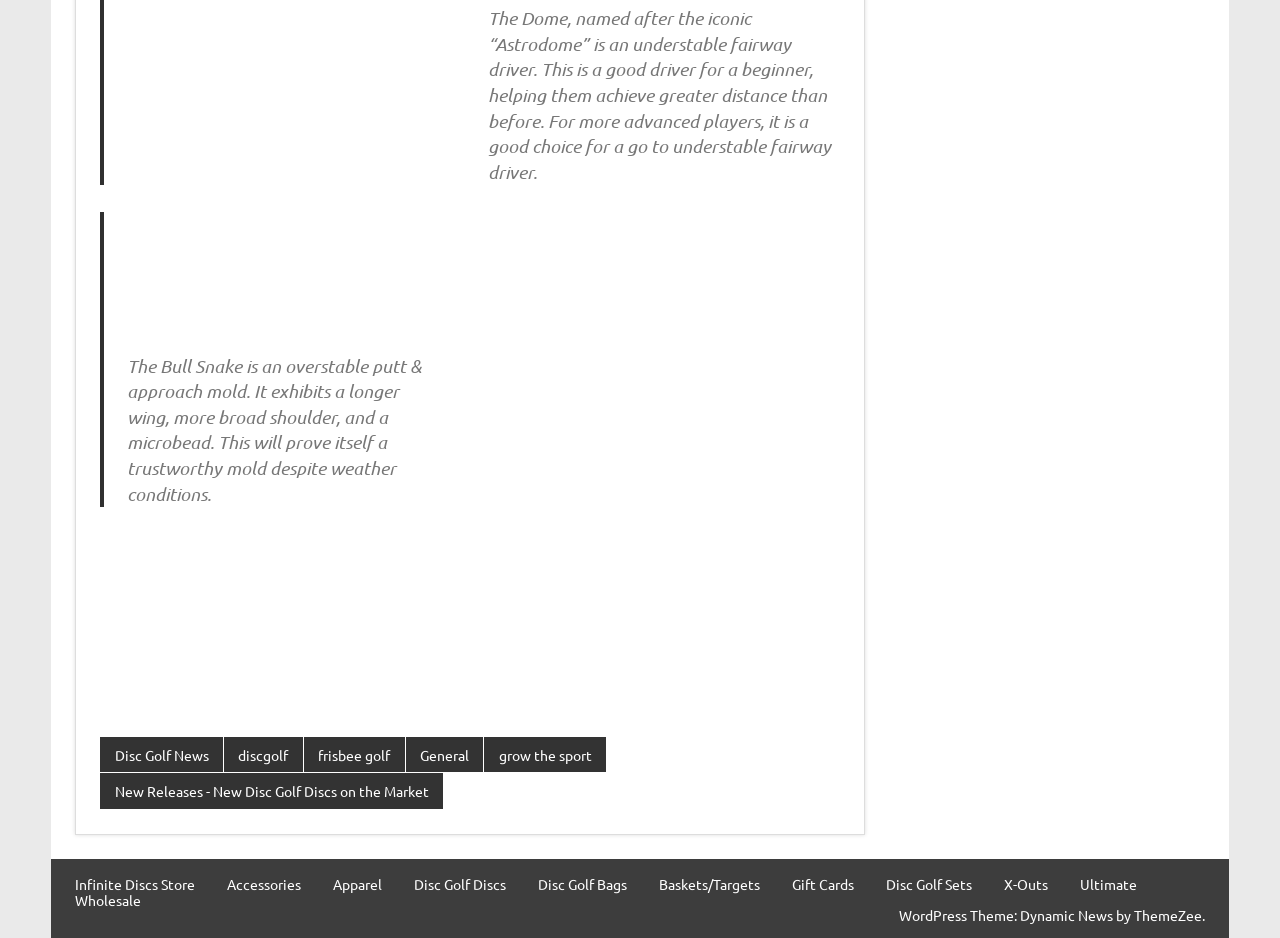Identify the bounding box for the UI element specified in this description: "Gift Cards". The coordinates must be four float numbers between 0 and 1, formatted as [left, top, right, bottom].

[0.619, 0.935, 0.667, 0.95]